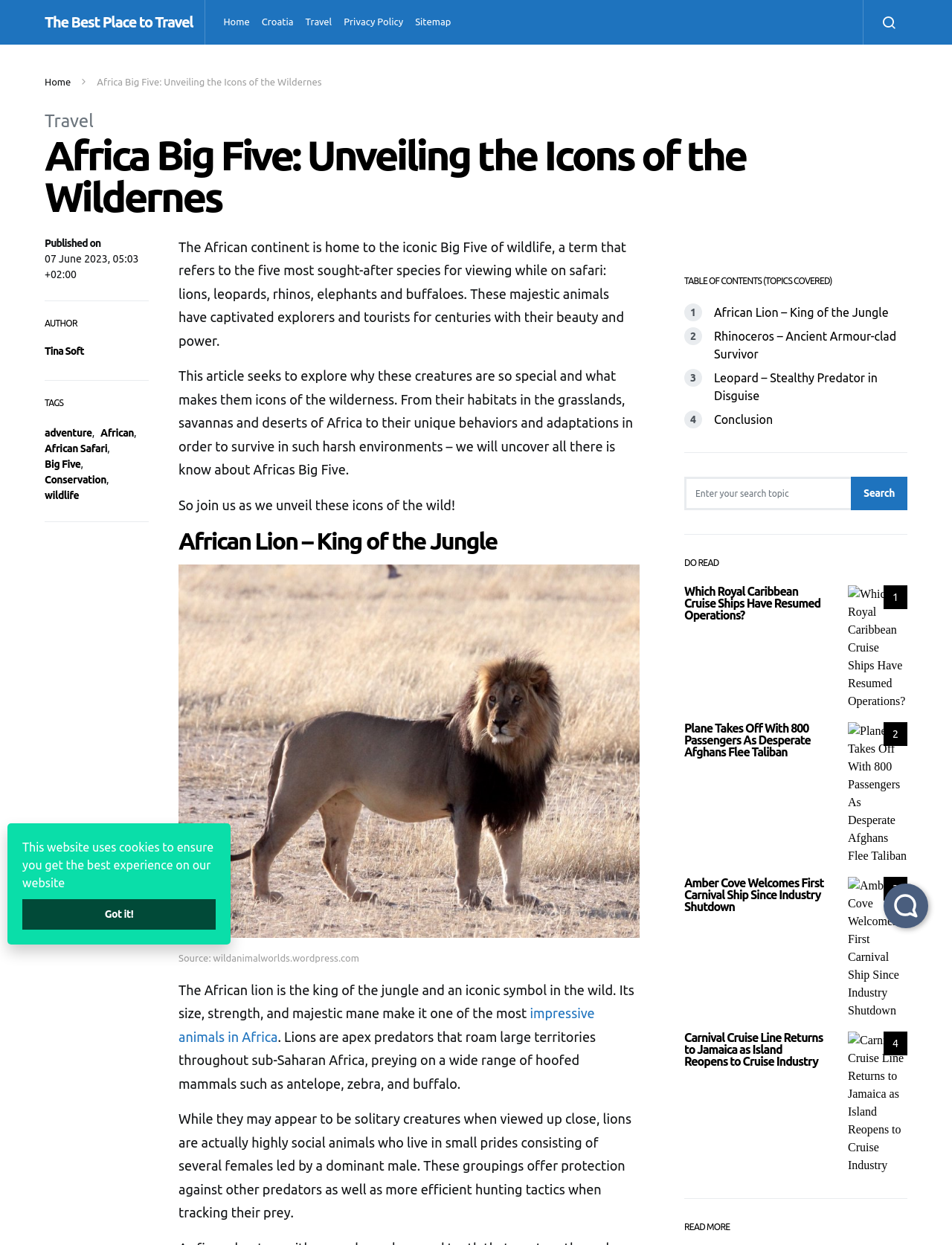Please provide a comprehensive response to the question based on the details in the image: What is the topic of the article?

The topic of the article can be determined by looking at the main heading 'Africa Big Five: Unveiling the Icons of the Wildernes' and the content of the article which talks about the five most sought-after species for viewing while on safari in Africa.